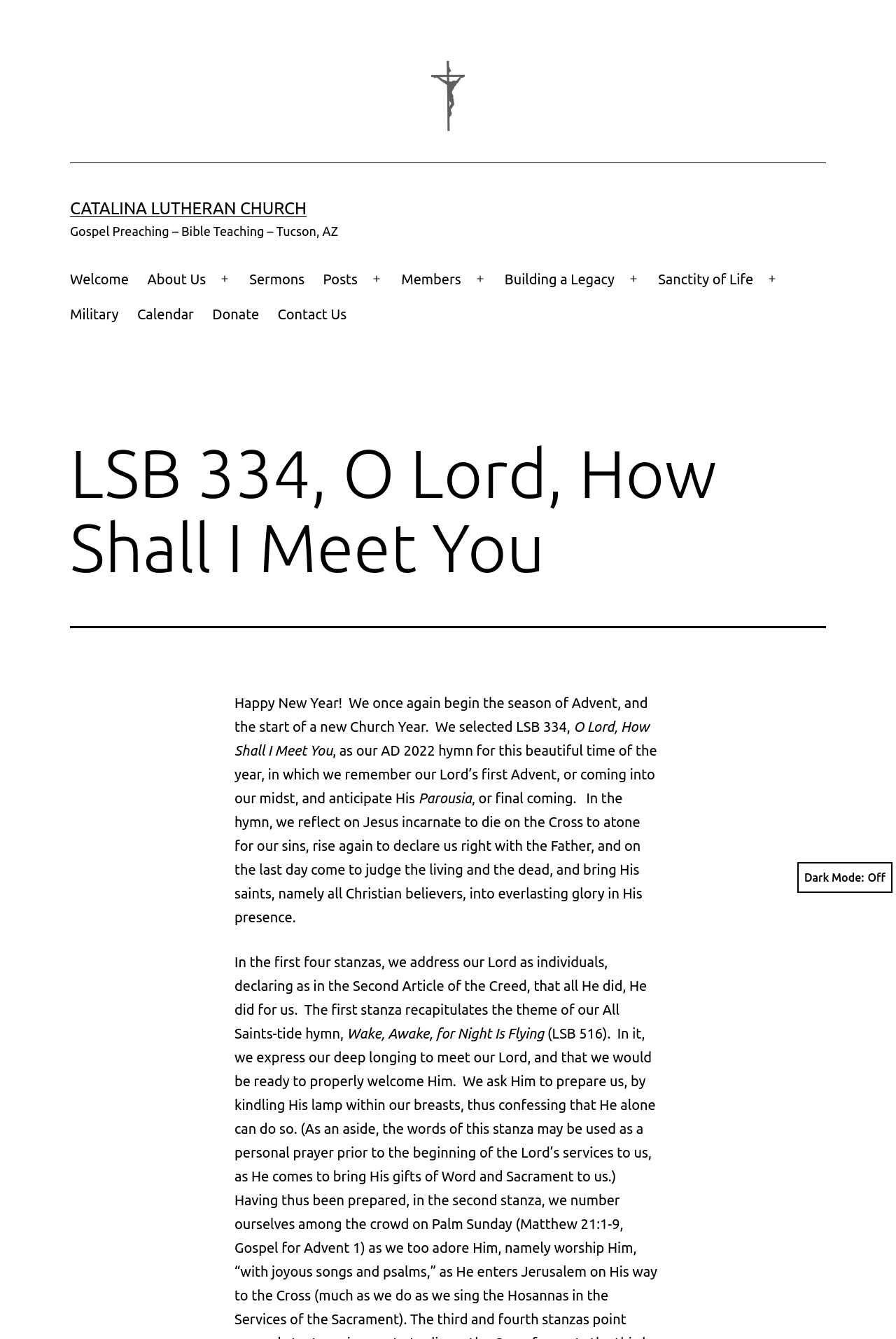Please locate the bounding box coordinates of the element that should be clicked to complete the given instruction: "Click the Donate link".

[0.227, 0.222, 0.3, 0.247]